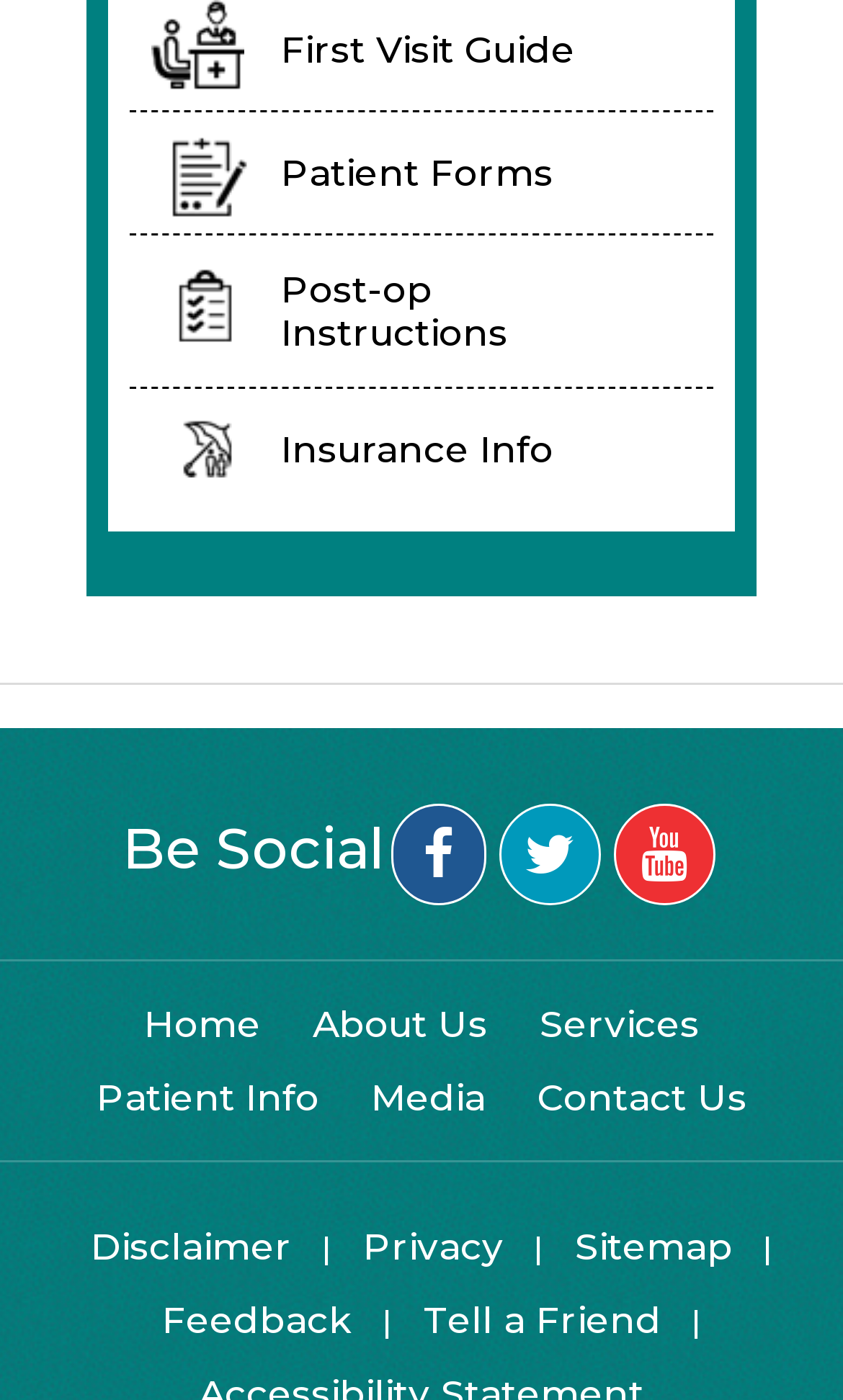Highlight the bounding box coordinates of the element that should be clicked to carry out the following instruction: "Read more about bioprinting patent". The coordinates must be given as four float numbers ranging from 0 to 1, i.e., [left, top, right, bottom].

None